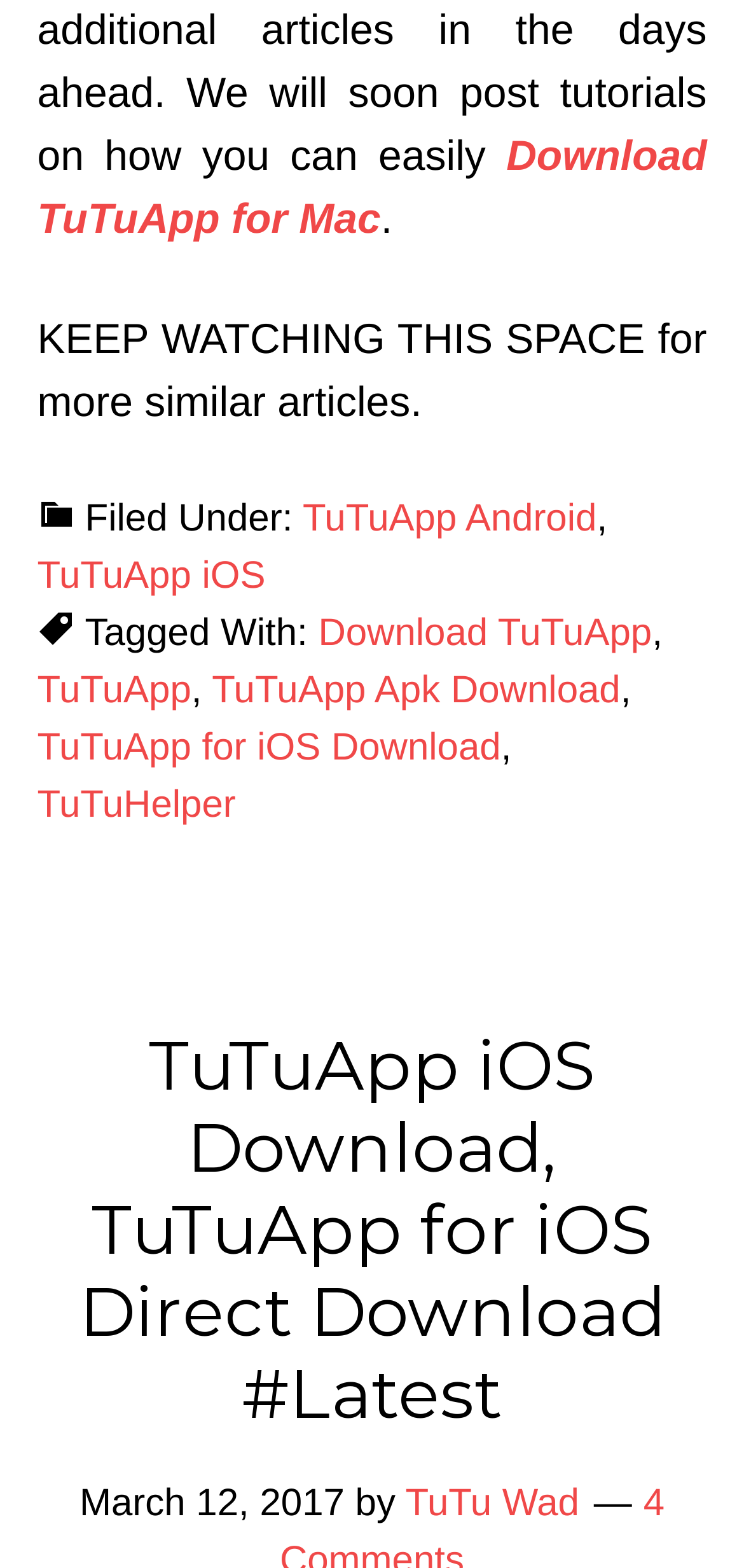By analyzing the image, answer the following question with a detailed response: What is the author of the article?

The author of the article can be determined by looking at the text following the 'by' keyword, which is 'TuTu Wad'. This suggests that TuTu Wad is the author of the article.